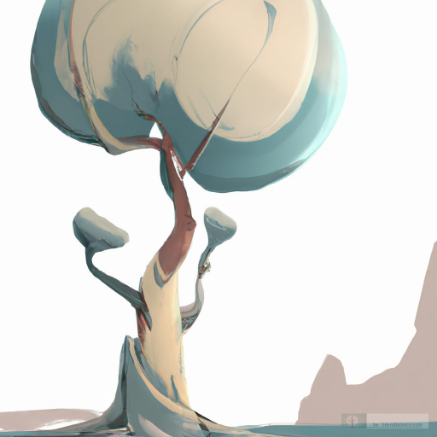Give a one-word or phrase response to the following question: What is the shape of the tree's trunk?

Twisted